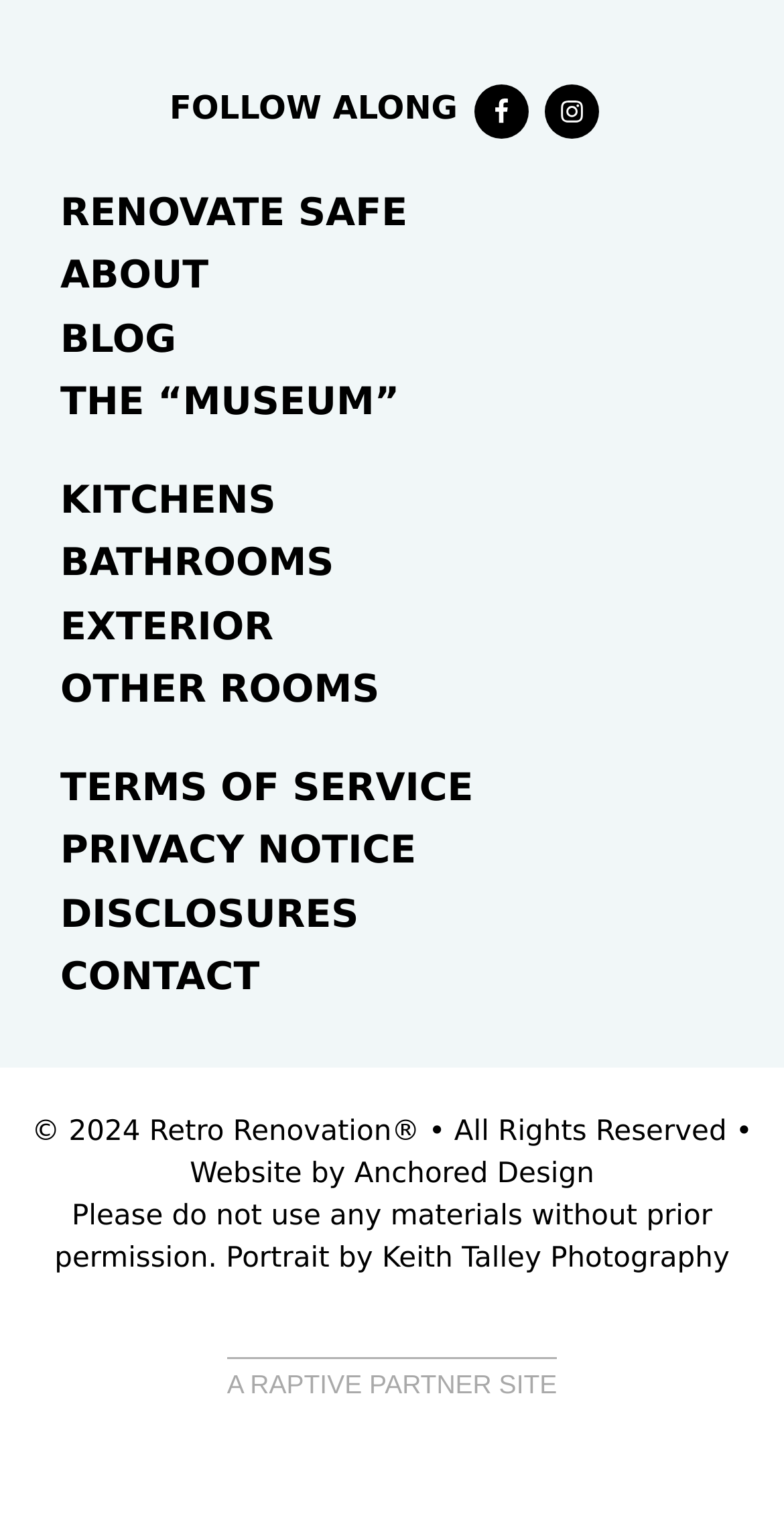Locate the UI element described by alt="mab-logo" title="mab-logo" and provide its bounding box coordinates. Use the format (top-left x, top-left y, bottom-right x, bottom-right y) with all values as floating point numbers between 0 and 1.

None